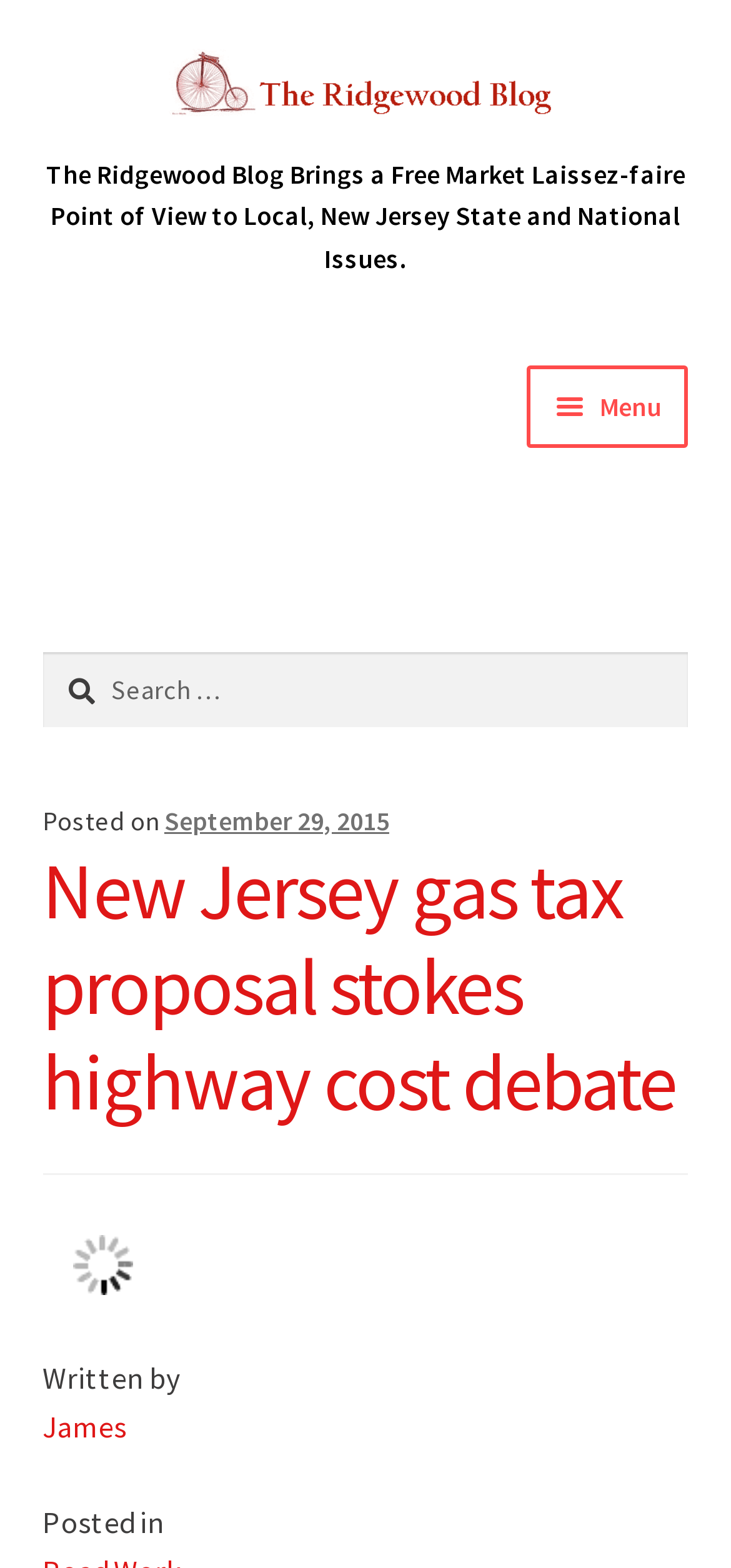Specify the bounding box coordinates of the area to click in order to follow the given instruction: "Click the 'James' link."

[0.058, 0.897, 0.173, 0.921]